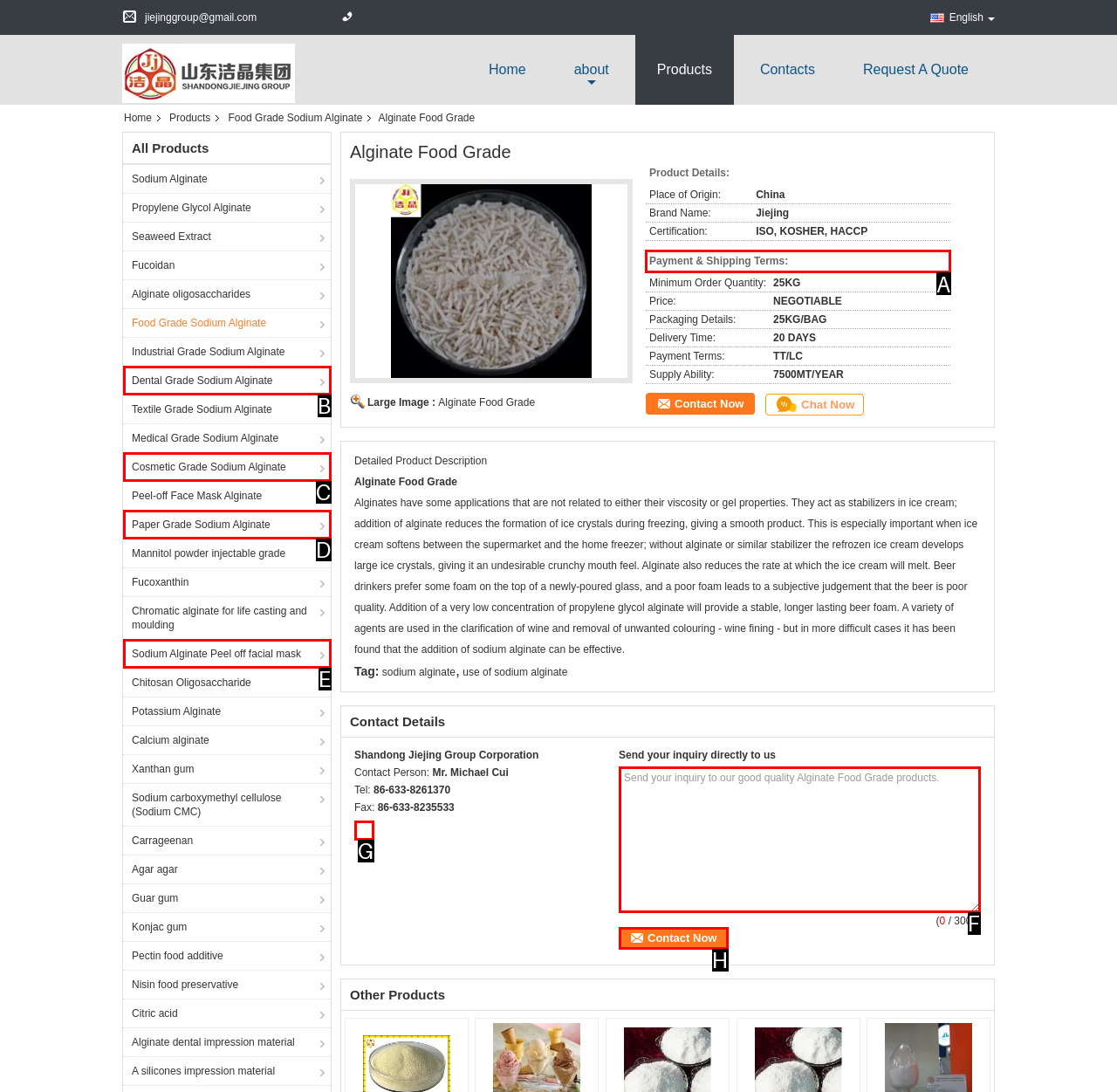Select the appropriate HTML element that needs to be clicked to finish the task: Read the affiliate disclosure
Reply with the letter of the chosen option.

None